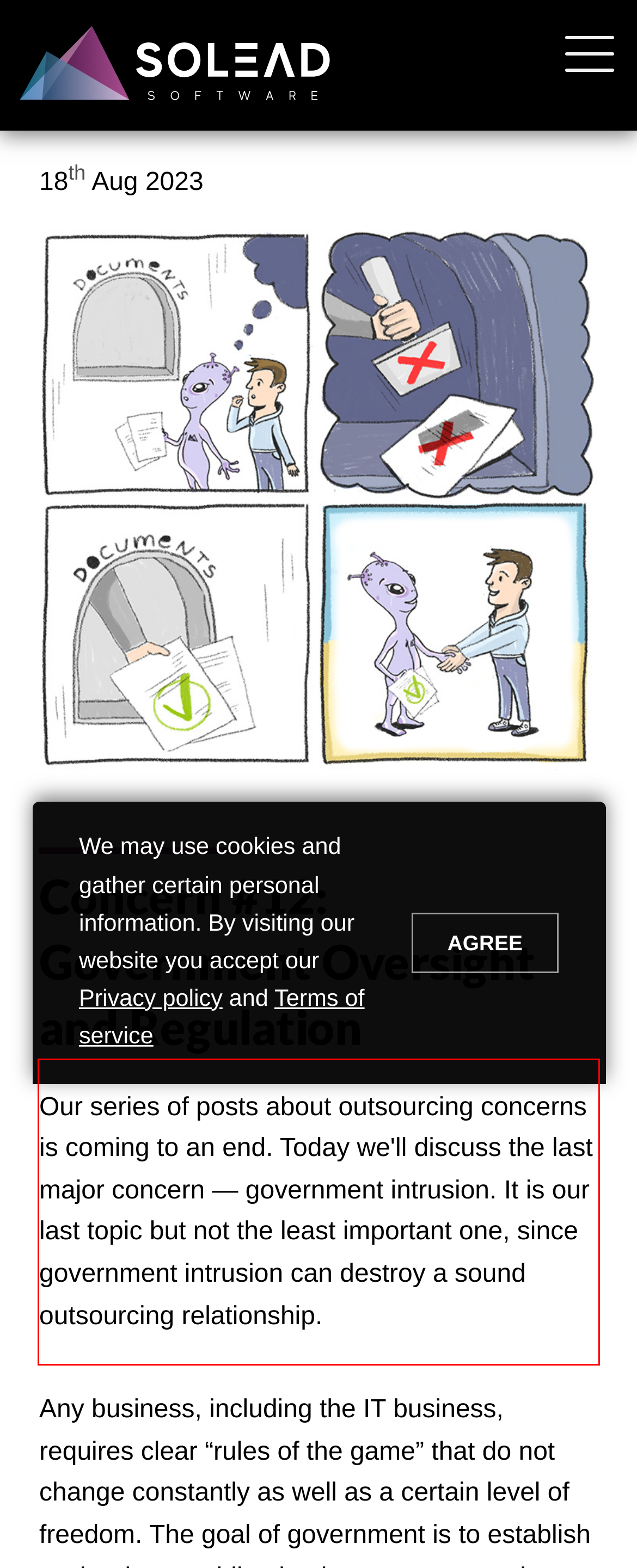From the screenshot of the webpage, locate the red bounding box and extract the text contained within that area.

Our series of posts about outsourcing concerns is coming to an end. Today we'll discuss the last major concern — government intrusion. It is our last topic but not the least important one, since government intrusion can destroy a sound outsourcing relationship.